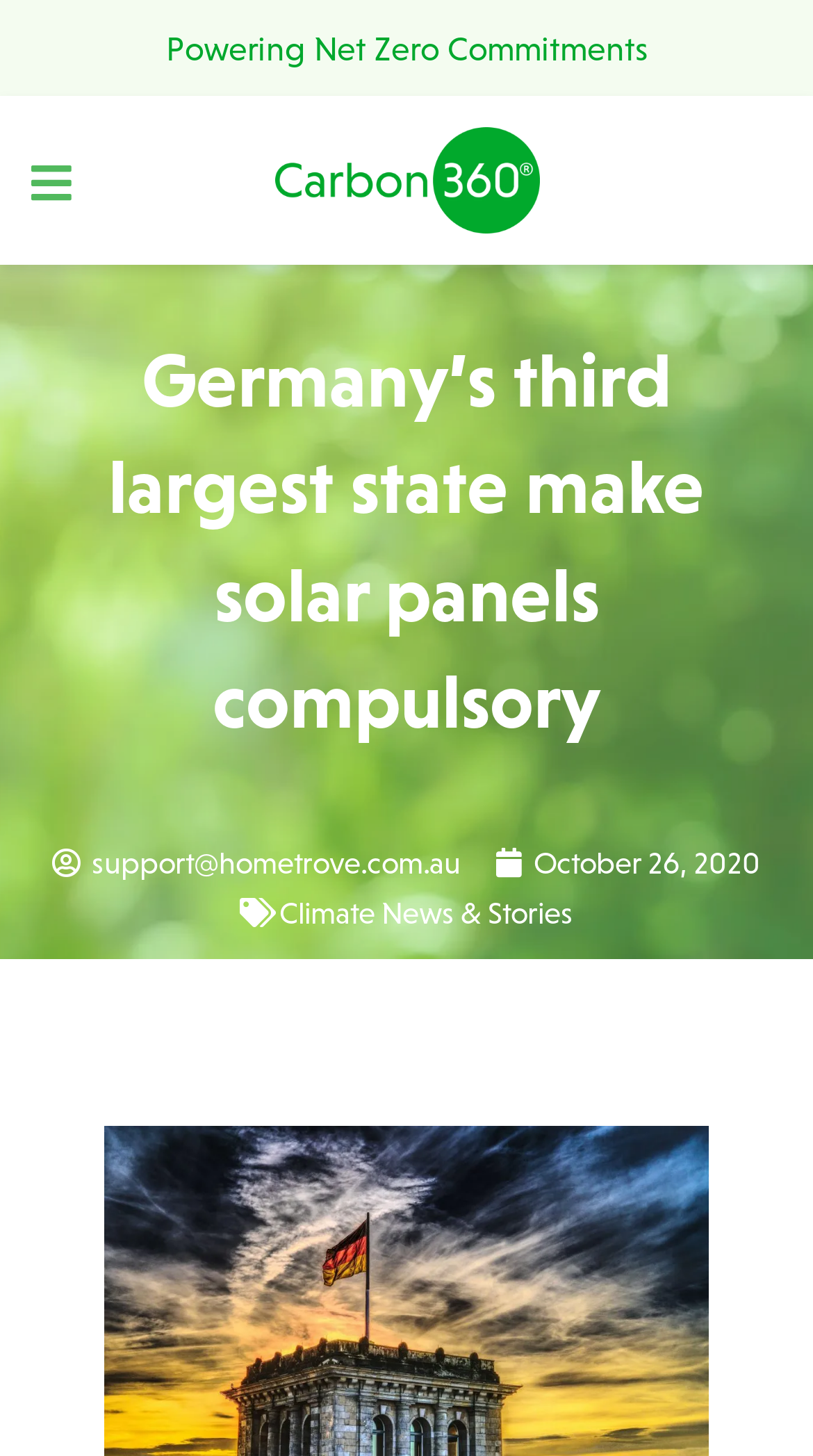Use a single word or phrase to answer the question:
What is the theme of the webpage?

Powering Net Zero Commitments